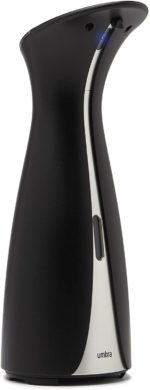Give an elaborate caption for the image.

The image showcases the Otto Touchless Automatic Soap Dispenser from Umbra, designed with a sleek, modern aesthetic. Its innovative technology features a sensor that allows it to dispense soap automatically without the need for manual operation, delivering soap in just one-fifth of a second. The dispenser's elegantly contoured body, predominantly black with a silver accent, complements any contemporary bathroom or kitchen décor. Its design minimizes wastage, ensuring the right amount of soap is dispensed every time, while the built-in lights provide alerts for operational status and battery changes. This perfect blend of functionality and style makes it an essential item for maintaining hygiene, especially in today's context where hand sanitation is crucial.